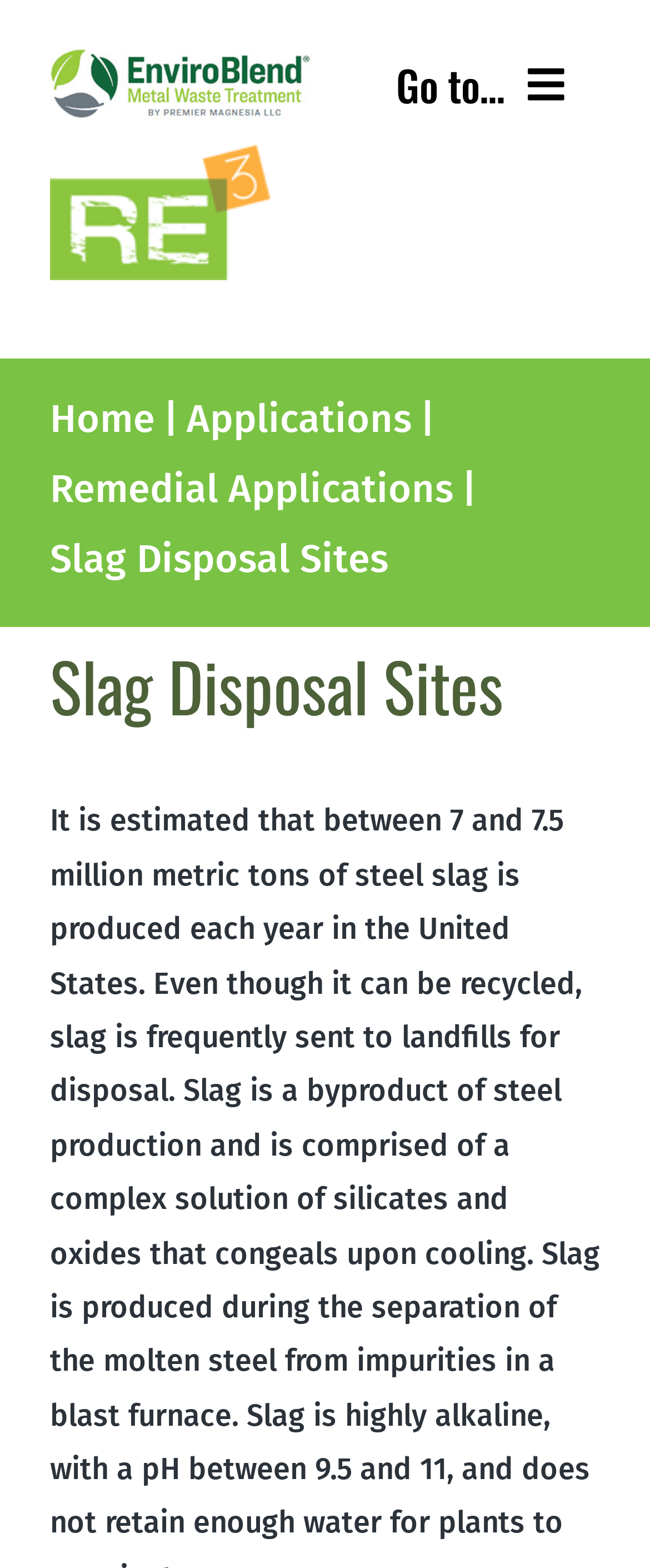Identify and extract the main heading from the webpage.

Slag Disposal Sites